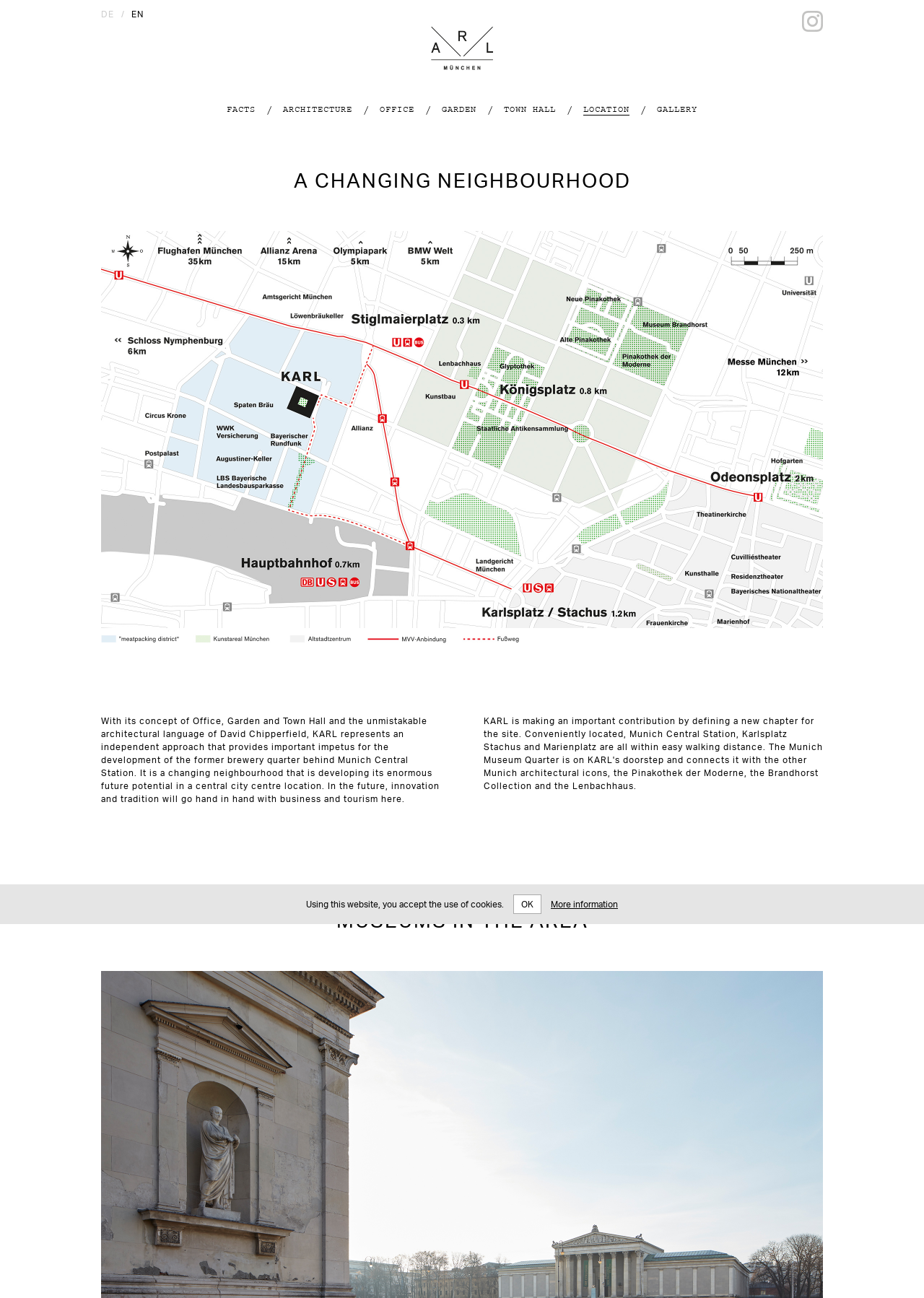What is the main title displayed on this webpage?

A CHANGING NEIGHBOURHOOD